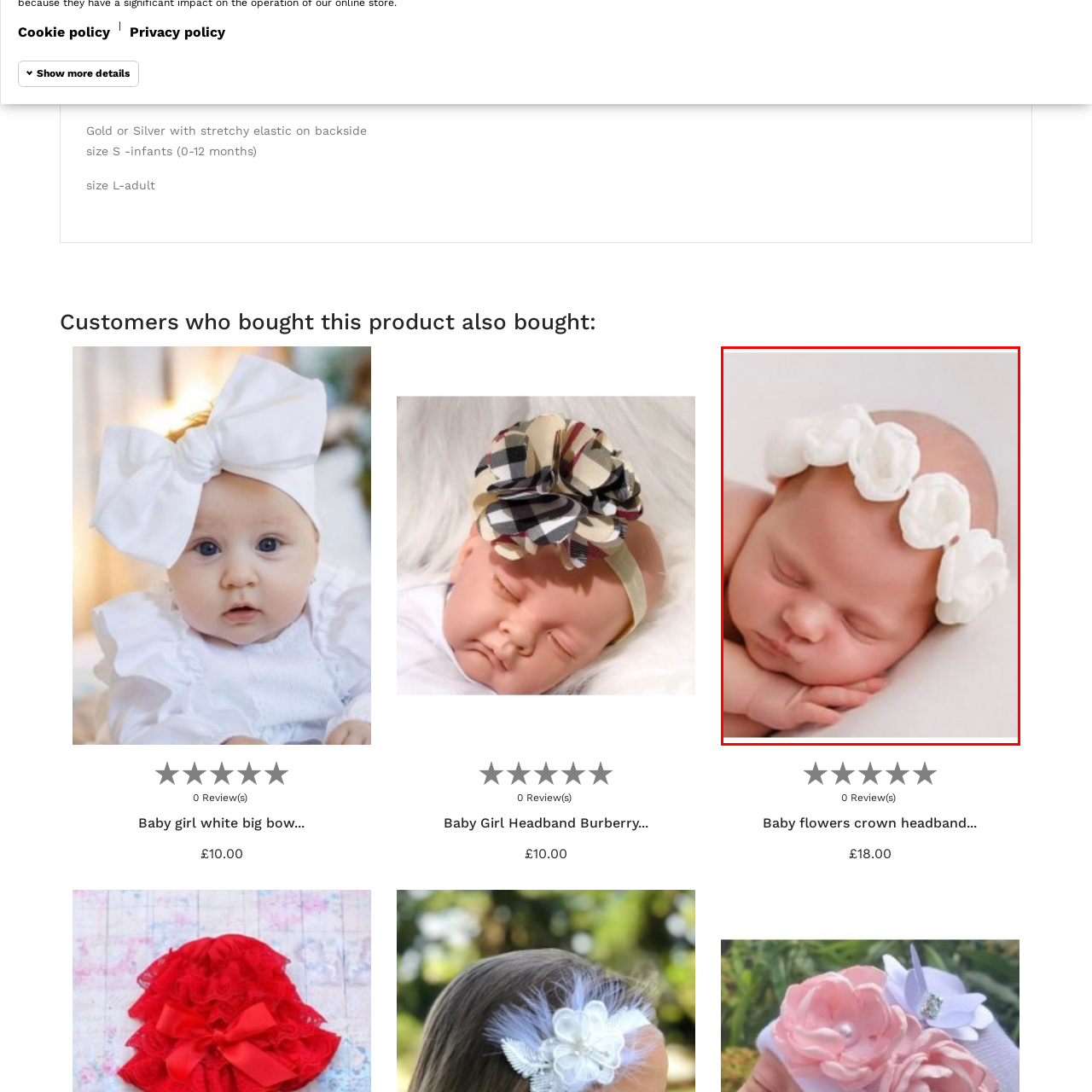Please examine the section highlighted with a blue border and provide a thorough response to the following question based on the visual information: 
What is the purpose of the flower crown?

The charming headband is perfect for special occasions or photo shoots, making it a delightful accessory for any baby girl, and it evokes feelings of innocence and beauty, showcasing the gentle grace of early childhood.